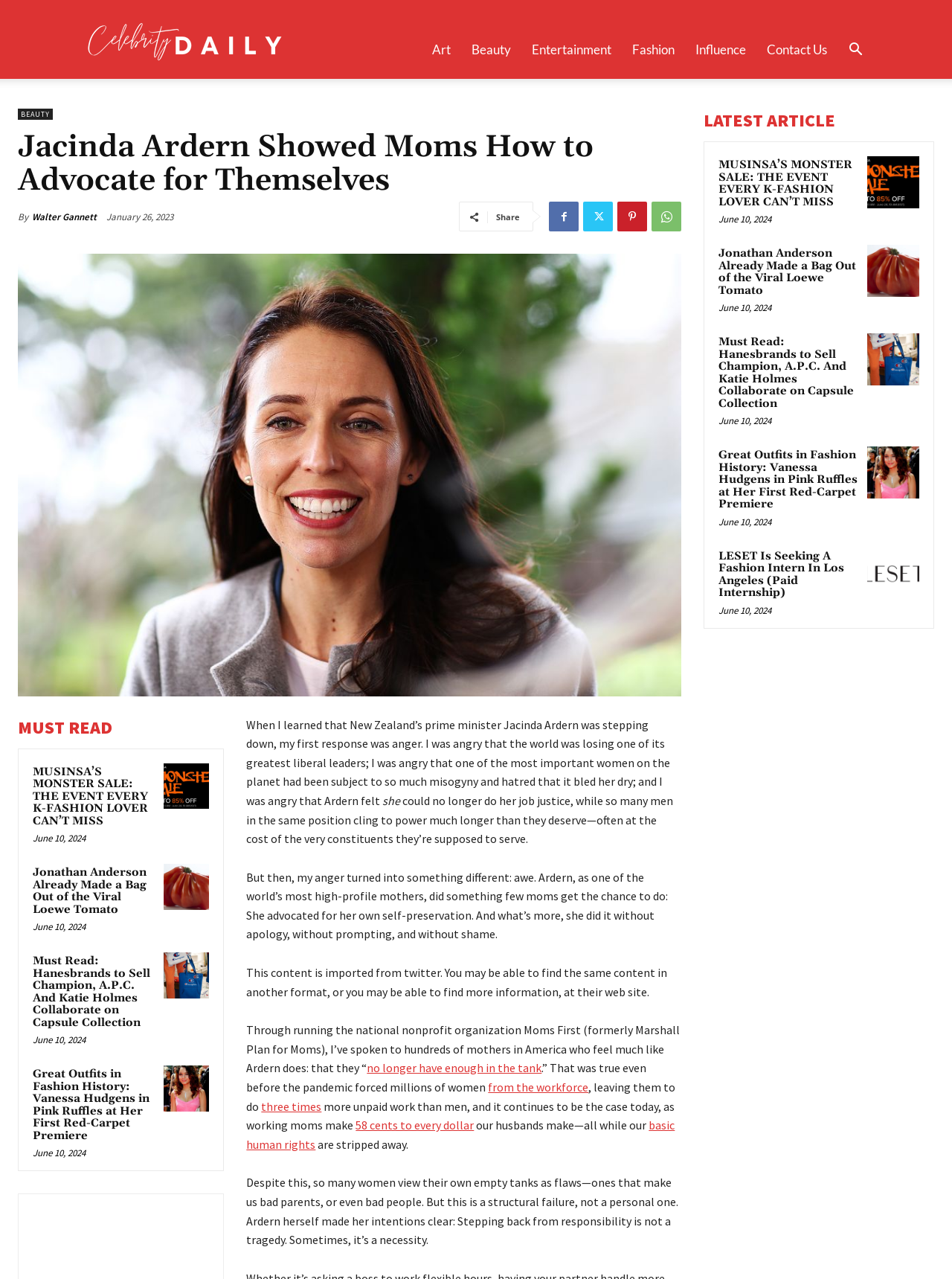Based on the element description: "aria-label="Search"", identify the bounding box coordinates for this UI element. The coordinates must be four float numbers between 0 and 1, listed as [left, top, right, bottom].

[0.88, 0.034, 0.917, 0.045]